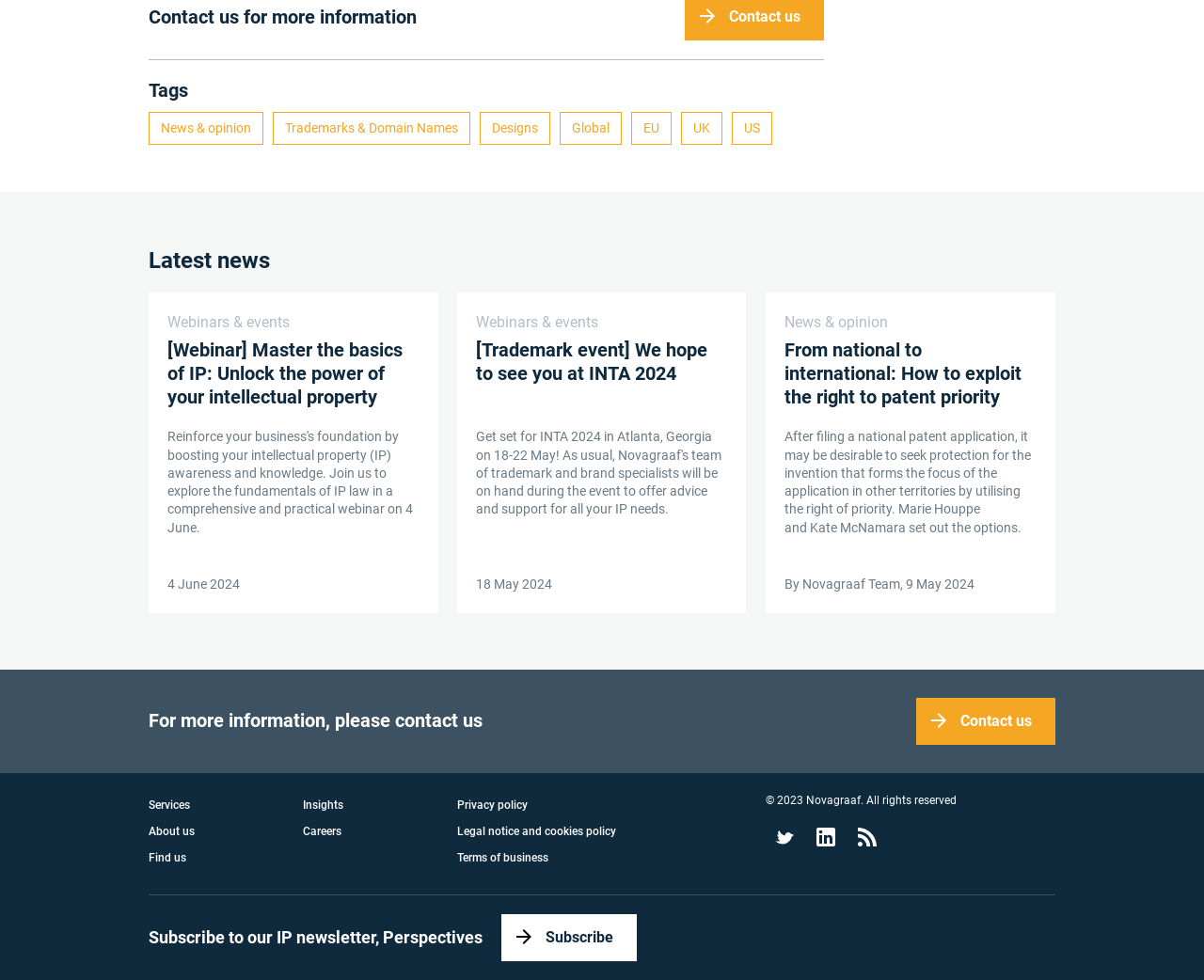Please answer the following question using a single word or phrase: 
What is the main topic of the webpage?

Intellectual property